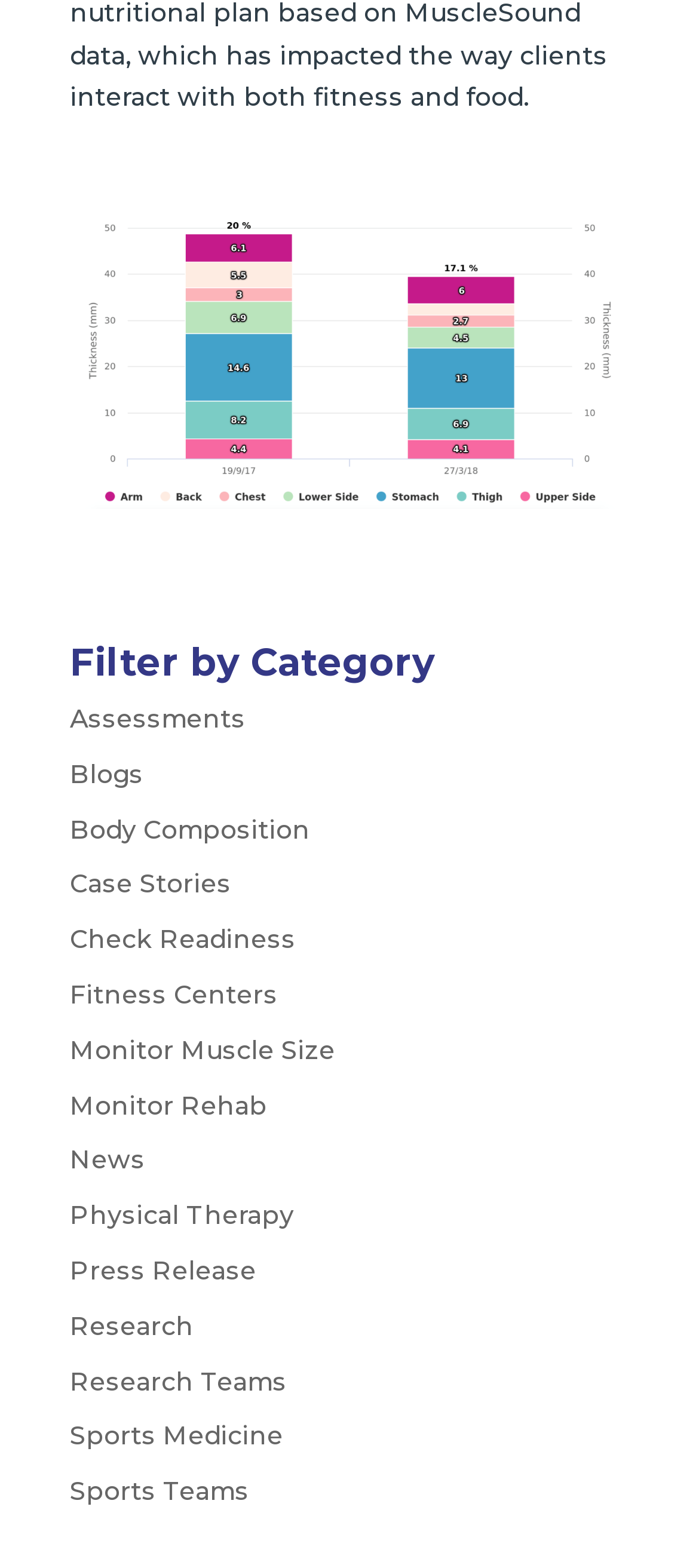How many categories are available for filtering?
Observe the image and answer the question with a one-word or short phrase response.

15